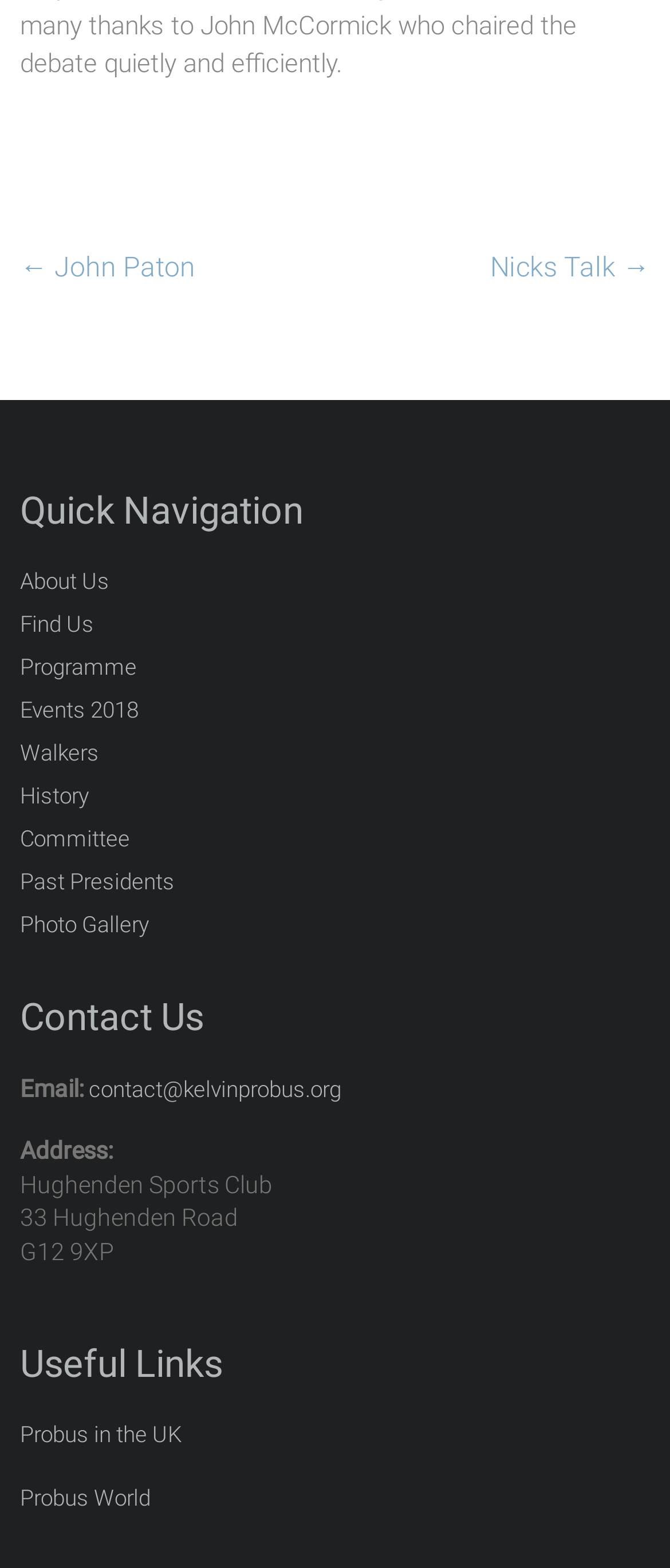Specify the bounding box coordinates of the area to click in order to follow the given instruction: "go to about us page."

[0.03, 0.36, 0.163, 0.387]